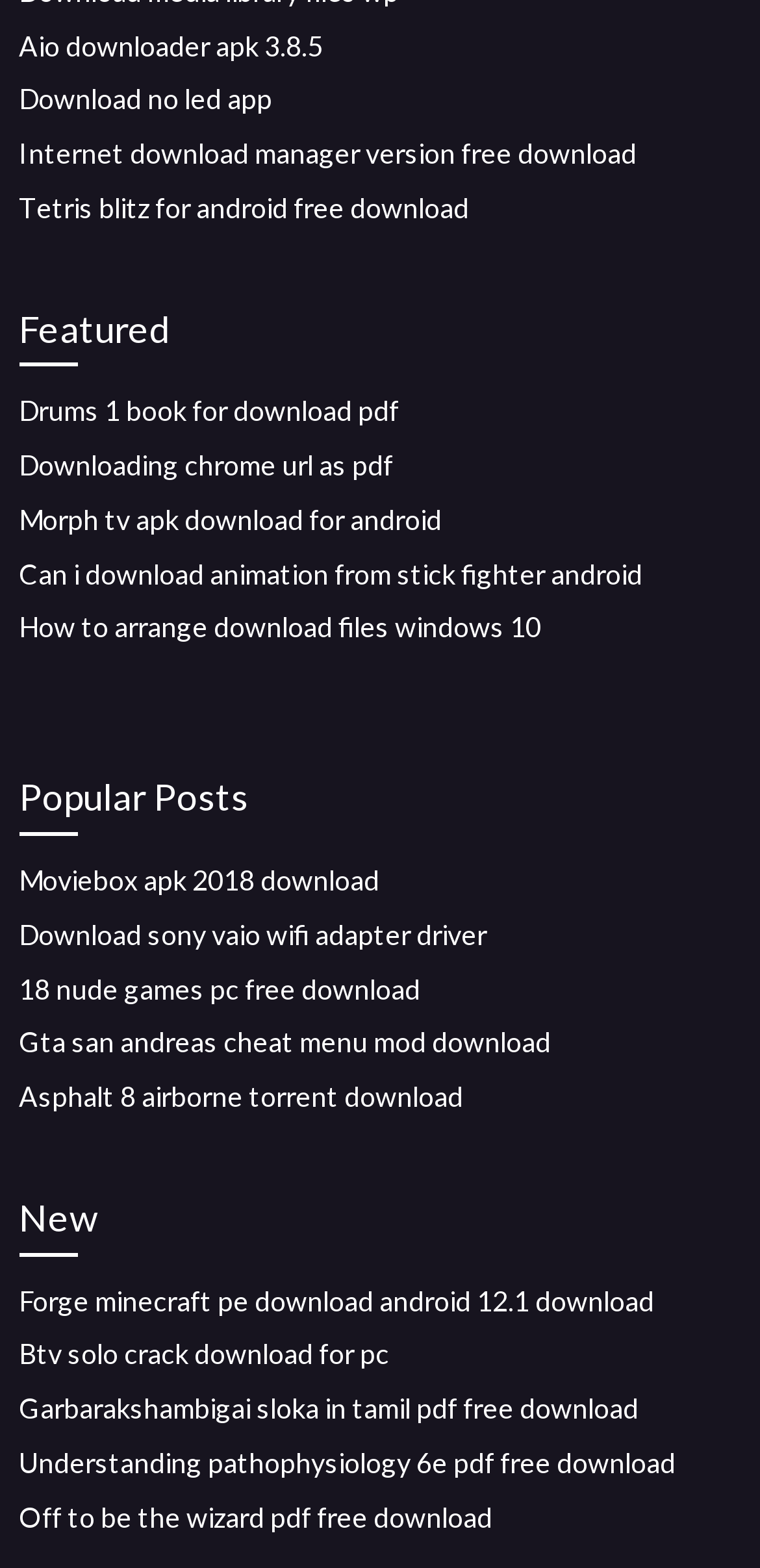Find the bounding box coordinates of the clickable element required to execute the following instruction: "Explore new content". Provide the coordinates as four float numbers between 0 and 1, i.e., [left, top, right, bottom].

[0.025, 0.758, 0.975, 0.801]